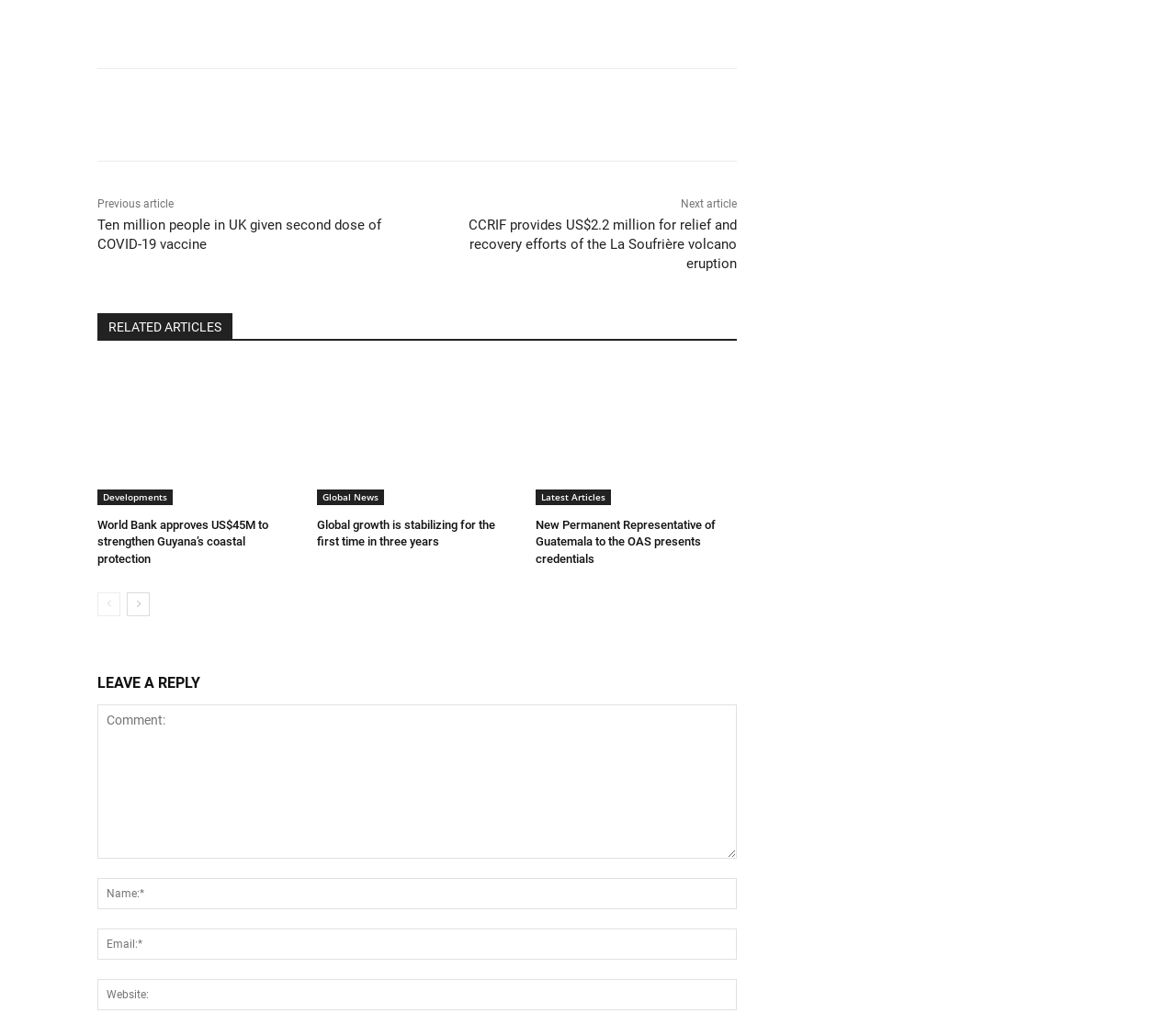Find the bounding box coordinates of the element to click in order to complete the given instruction: "Go to the next page."

[0.108, 0.577, 0.127, 0.6]